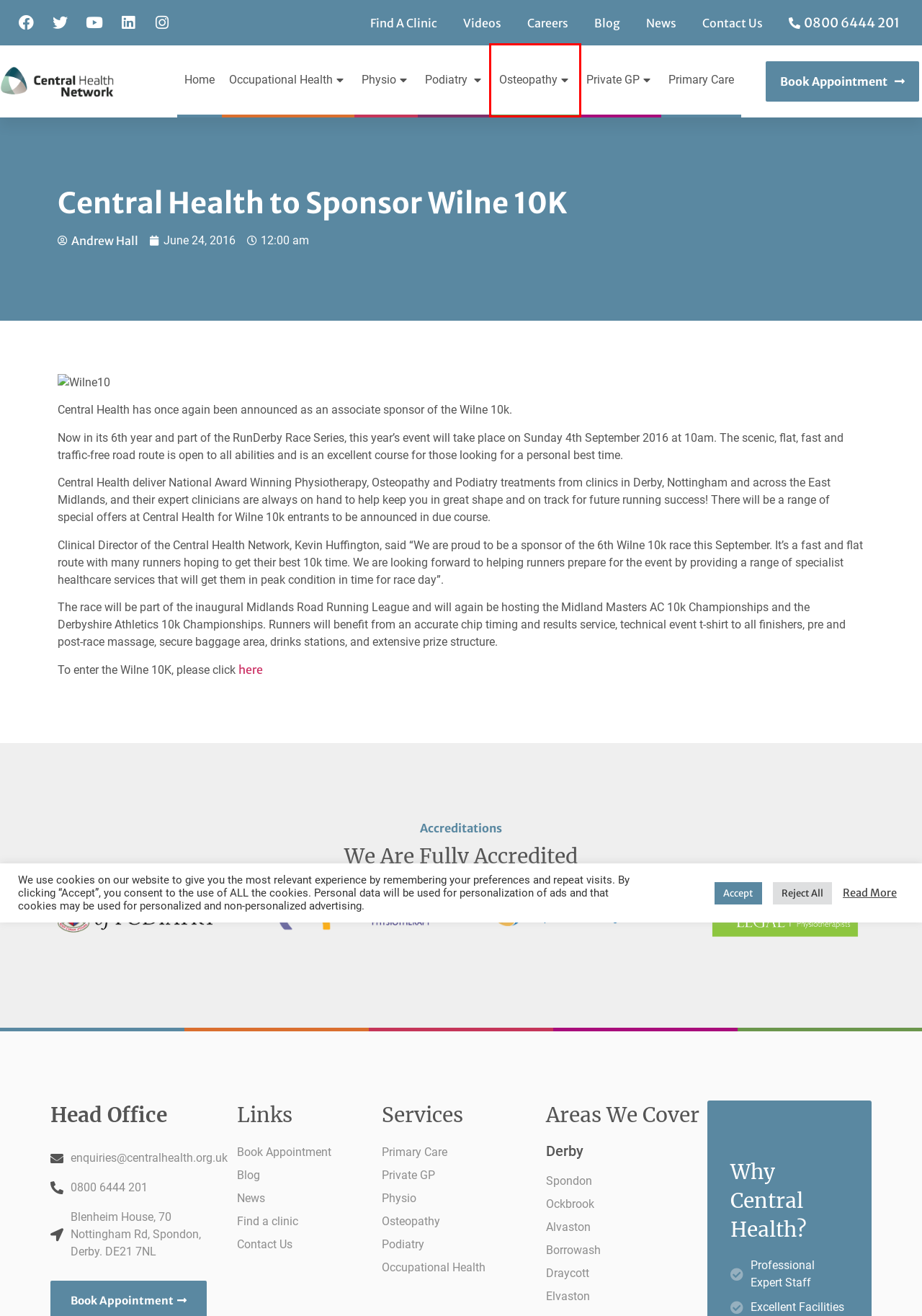You have a screenshot of a webpage with a red rectangle bounding box around an element. Identify the best matching webpage description for the new page that appears after clicking the element in the bounding box. The descriptions are:
A. Podiatry, Derby - Central FootClinic
B. News Archive - Central Health
C. Blog & Insights - Central Health Derby
D. Osteopaths - Central Osteopaths Derby
E. Our Health Clinics in Derby - Central Health
F. Primary Care Health Services in Derby - Central Health
G. Physio in Derby - Central Physio Derby
H. Private GP in Derby & Nottinghamshire - Central Private GP

D